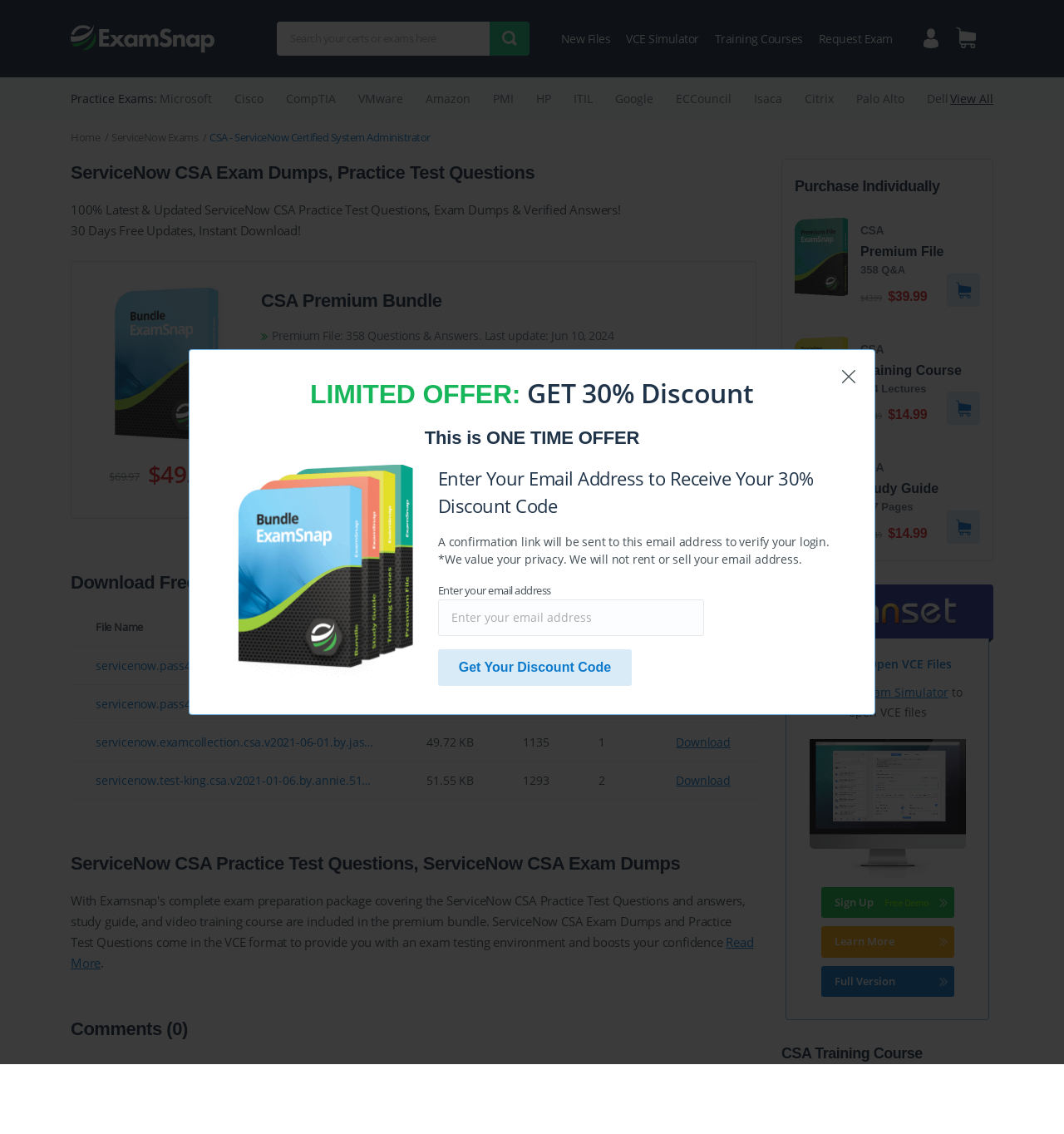Find the bounding box coordinates of the clickable region needed to perform the following instruction: "Get your discount code". The coordinates should be provided as four float numbers between 0 and 1, i.e., [left, top, right, bottom].

[0.412, 0.572, 0.594, 0.605]